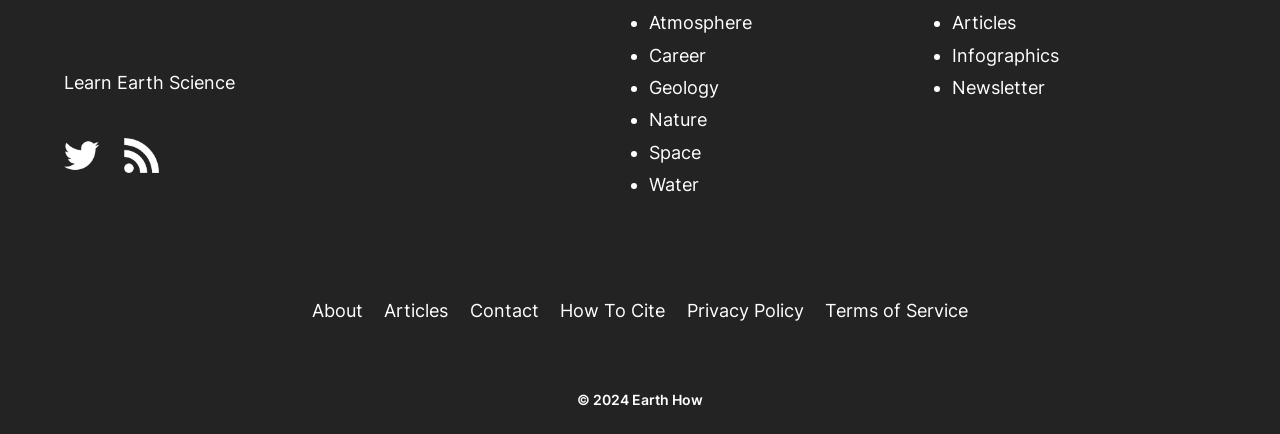Respond with a single word or short phrase to the following question: 
What is the name of the person who left a comment?

John Doe